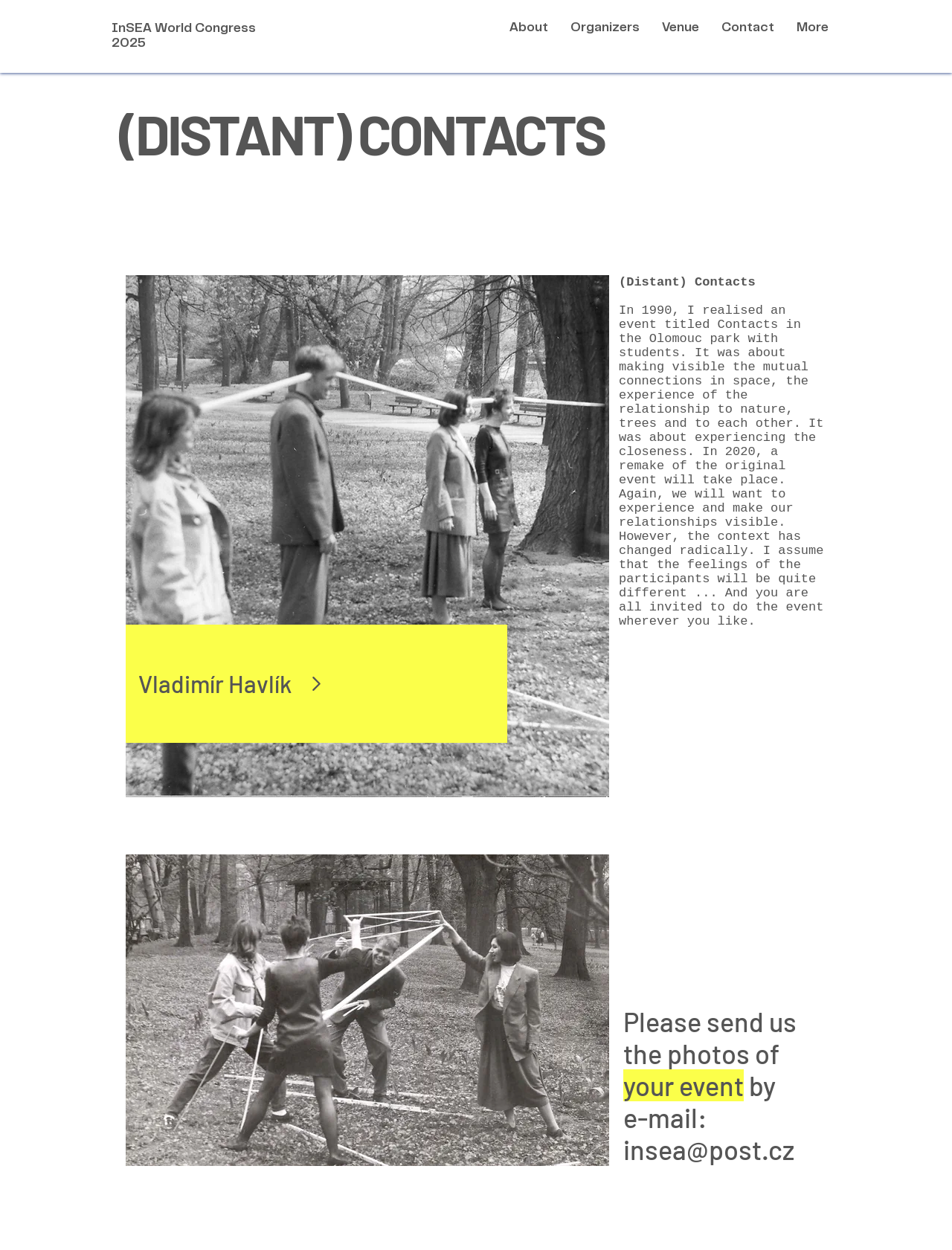Locate and provide the bounding box coordinates for the HTML element that matches this description: "Contact".

[0.746, 0.014, 0.825, 0.032]